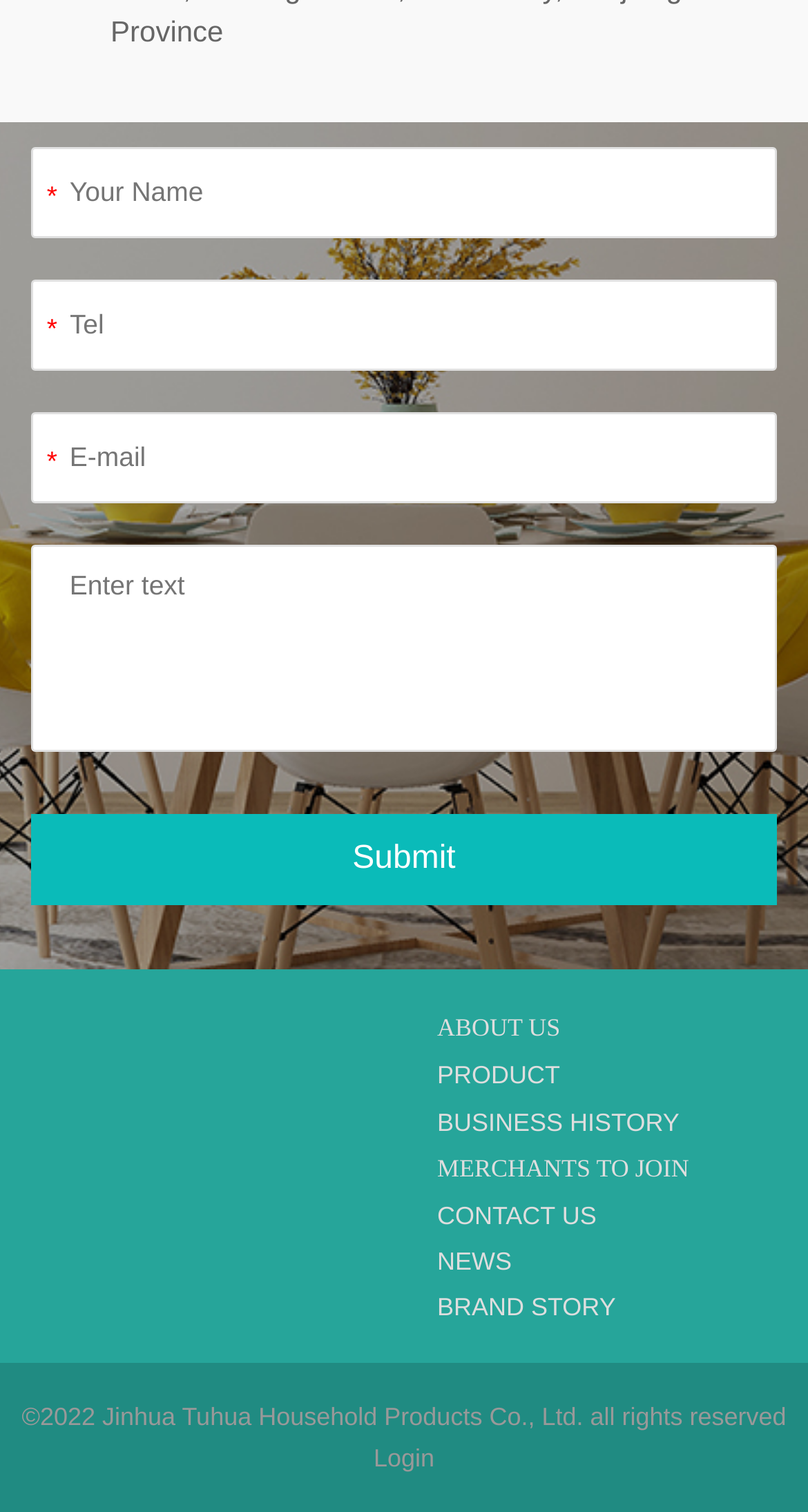What is the purpose of the textboxes?
We need a detailed and exhaustive answer to the question. Please elaborate.

The textboxes are labeled as 'Your Name', 'Tel', 'E-mail', and 'Enter text', which suggests that they are meant for users to input their personal information, contact details, and possibly a message or comment.